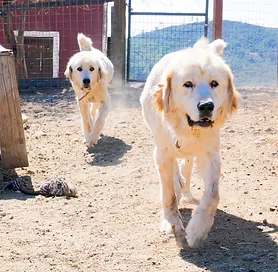List and describe all the prominent features within the image.

In the image, two playful Golden Retrievers are seen joyfully running towards the camera in a sunlit outdoor setting. Their fluffy, golden coats shimmer in the bright light as they move with enthusiasm, showcasing the vibrant energy typical of the breed. The background features a rustic fence and hints of a serene landscape, enhancing the natural, peaceful environment. This heartwarming scene captures the essence of companionship and freedom, reflecting the joyful moments shared between these loyal dogs as they explore their surroundings.